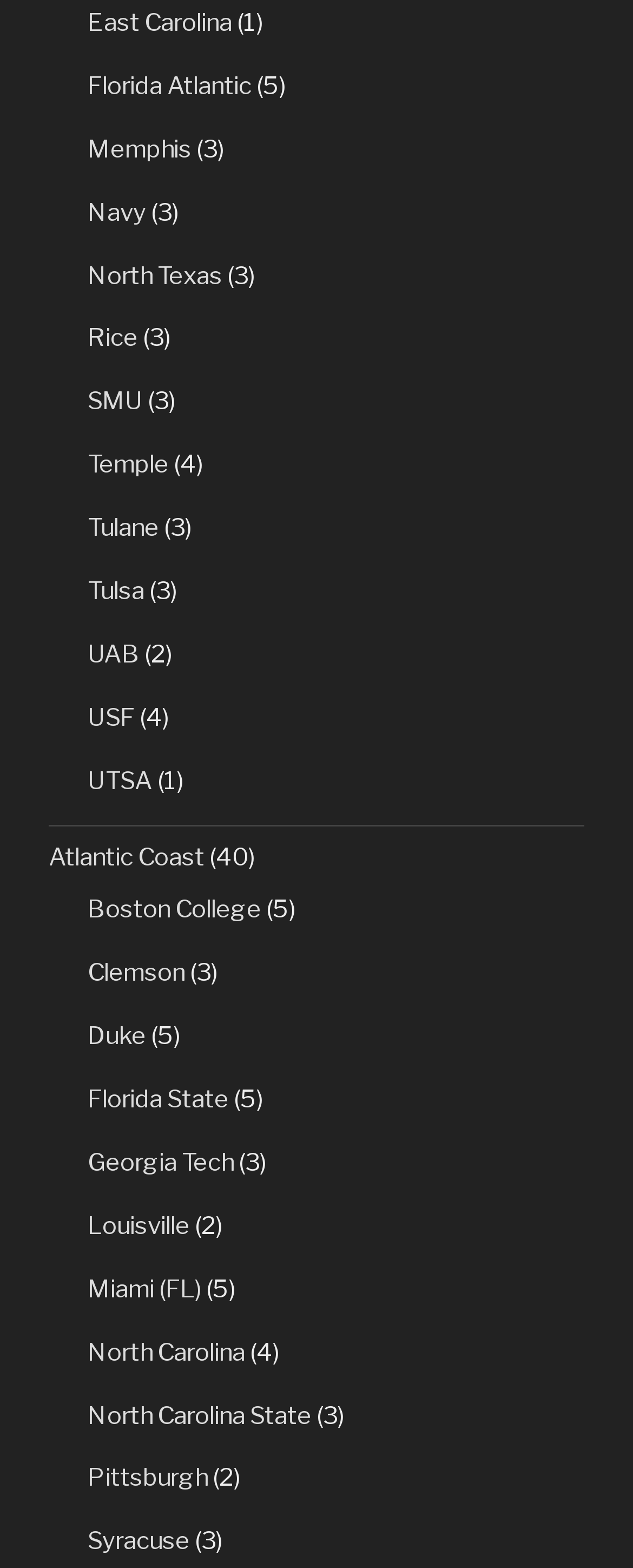Determine the bounding box coordinates for the UI element matching this description: "Duke".

[0.138, 0.652, 0.231, 0.67]